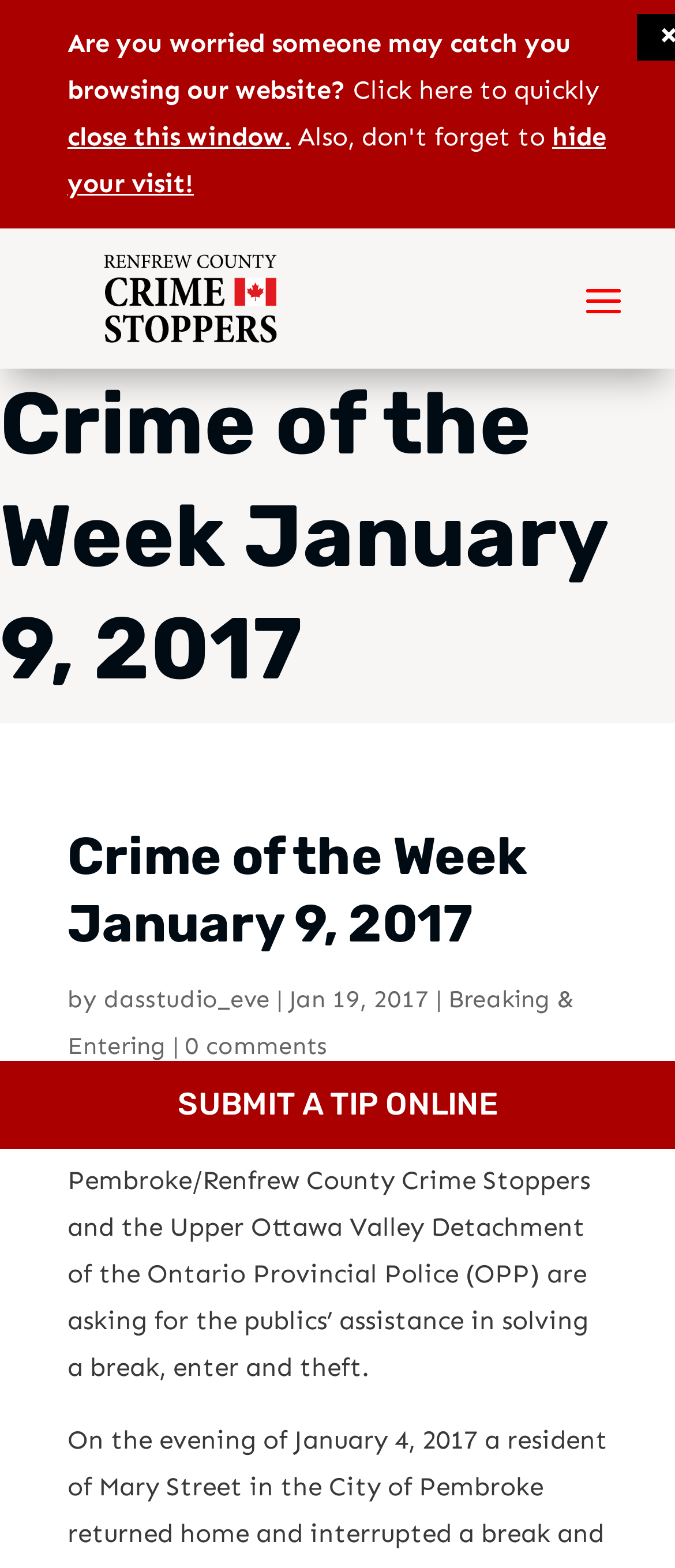Give a concise answer using only one word or phrase for this question:
What is the date of the crime?

January 9, 2017